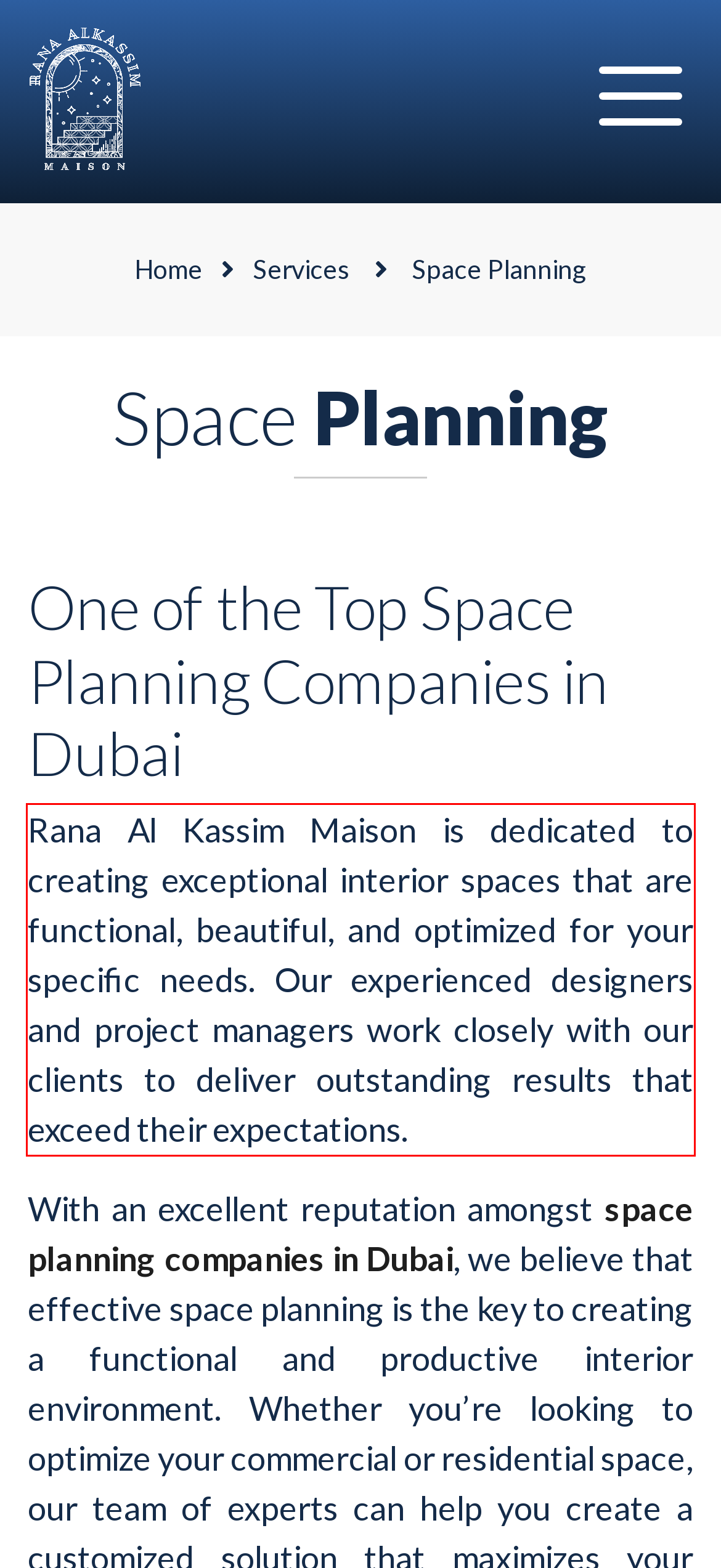Analyze the screenshot of the webpage that features a red bounding box and recognize the text content enclosed within this red bounding box.

Rana Al Kassim Maison is dedicated to creating exceptional interior spaces that are functional, beautiful, and optimized for your specific needs. Our experienced designers and project managers work closely with our clients to deliver outstanding results that exceed their expectations.